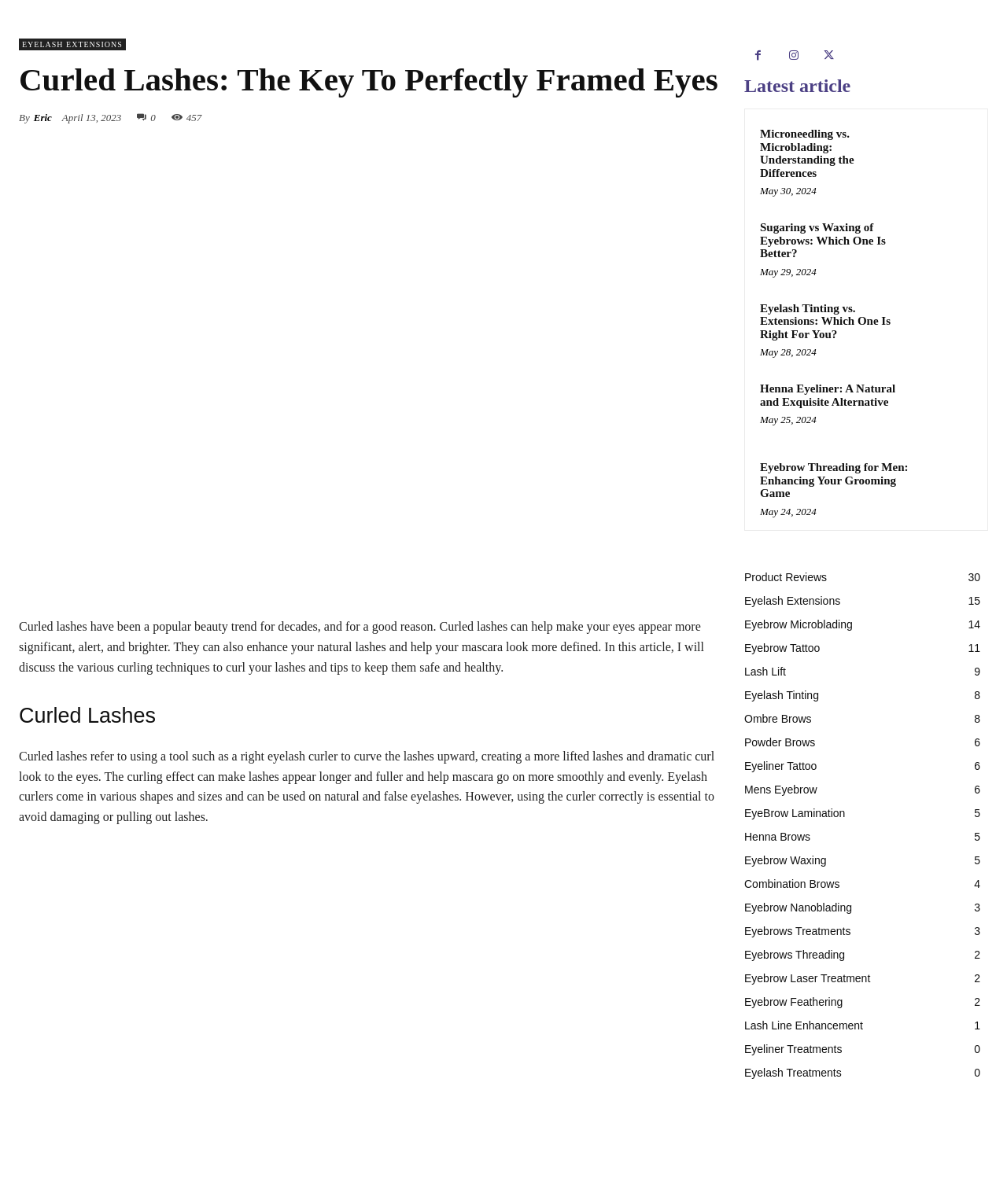Explain the webpage in detail, including its primary components.

This webpage is about curled lashes, a popular beauty trend. At the top, there is a heading "Curled Lashes: The Key To Perfectly Framed Eyes" followed by a link to "EYELASH EXTENSIONS" and the author's name "Eric" with a timestamp "April 13, 2023". Below this, there is a share button and several social media links.

The main content of the webpage starts with a large image of curled lashes, taking up most of the width of the page. Below the image, there is a paragraph explaining the benefits of curled lashes, such as making eyes appear more significant, alert, and brighter. The text also mentions that curled lashes can enhance natural lashes and help mascara look more defined.

Following this, there is a heading "Curled Lashes" and a detailed explanation of what curled lashes are, how they work, and the different types of eyelash curlers available. The text also emphasizes the importance of using the curler correctly to avoid damaging or pulling out lashes.

On the right side of the page, there is a section titled "Latest article" with a list of links to other articles related to beauty and eyelashes, such as "Microneedling vs. Microblading: Understanding the Differences", "Sugaring vs Waxing of Eyebrows: Which One Is Better?", and "Henna Eyeliner: A Natural and Exquisite Alternative". Each article has a timestamp and a brief description.

At the bottom of the page, there are links to various categories, such as "Product Reviews", "Eyelash Extensions", "Eyebrow Microblading", and others, with the number of articles in each category displayed next to the link.